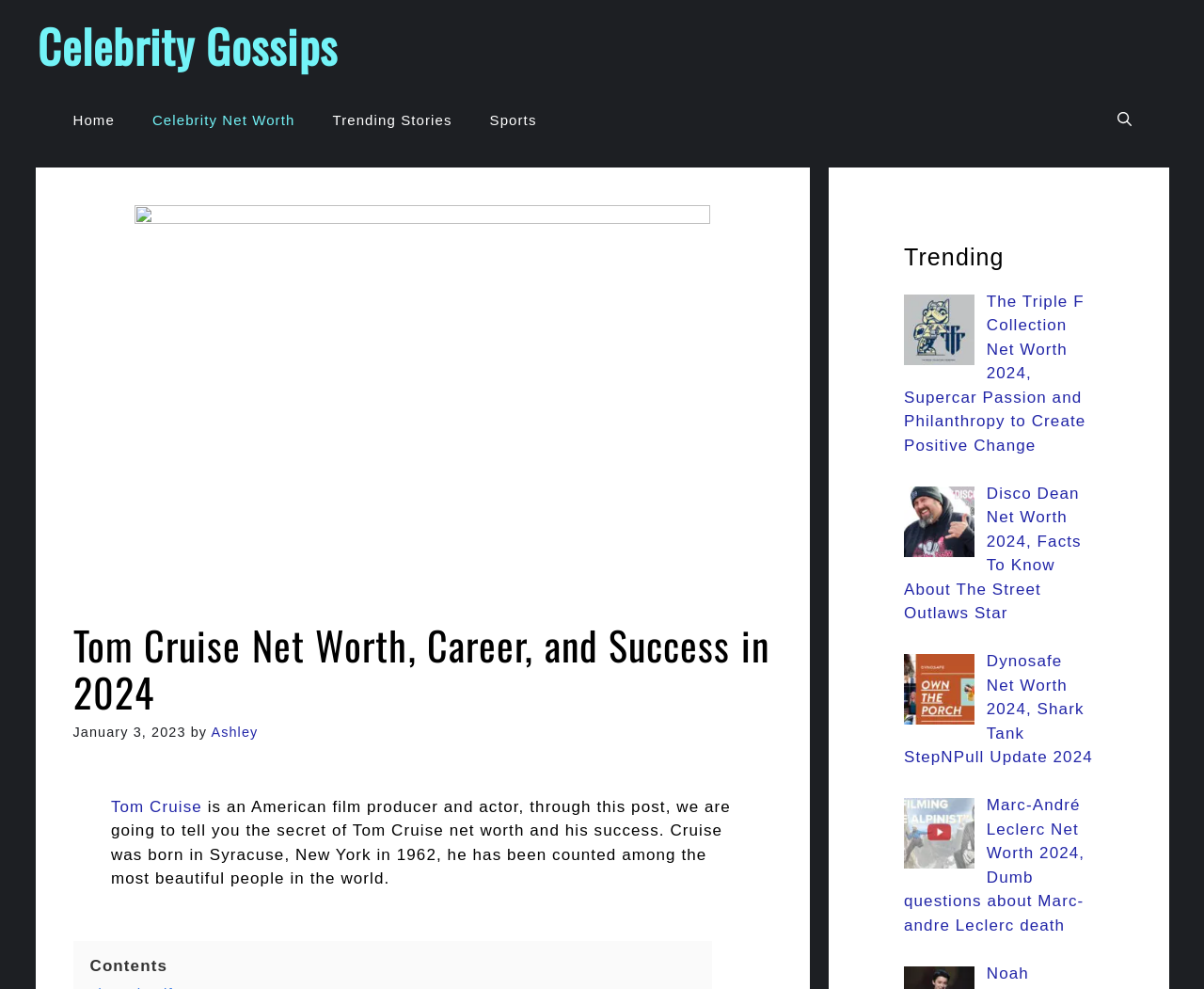Please find the bounding box coordinates of the element that must be clicked to perform the given instruction: "read about Tom Cruise". The coordinates should be four float numbers from 0 to 1, i.e., [left, top, right, bottom].

[0.092, 0.806, 0.172, 0.824]